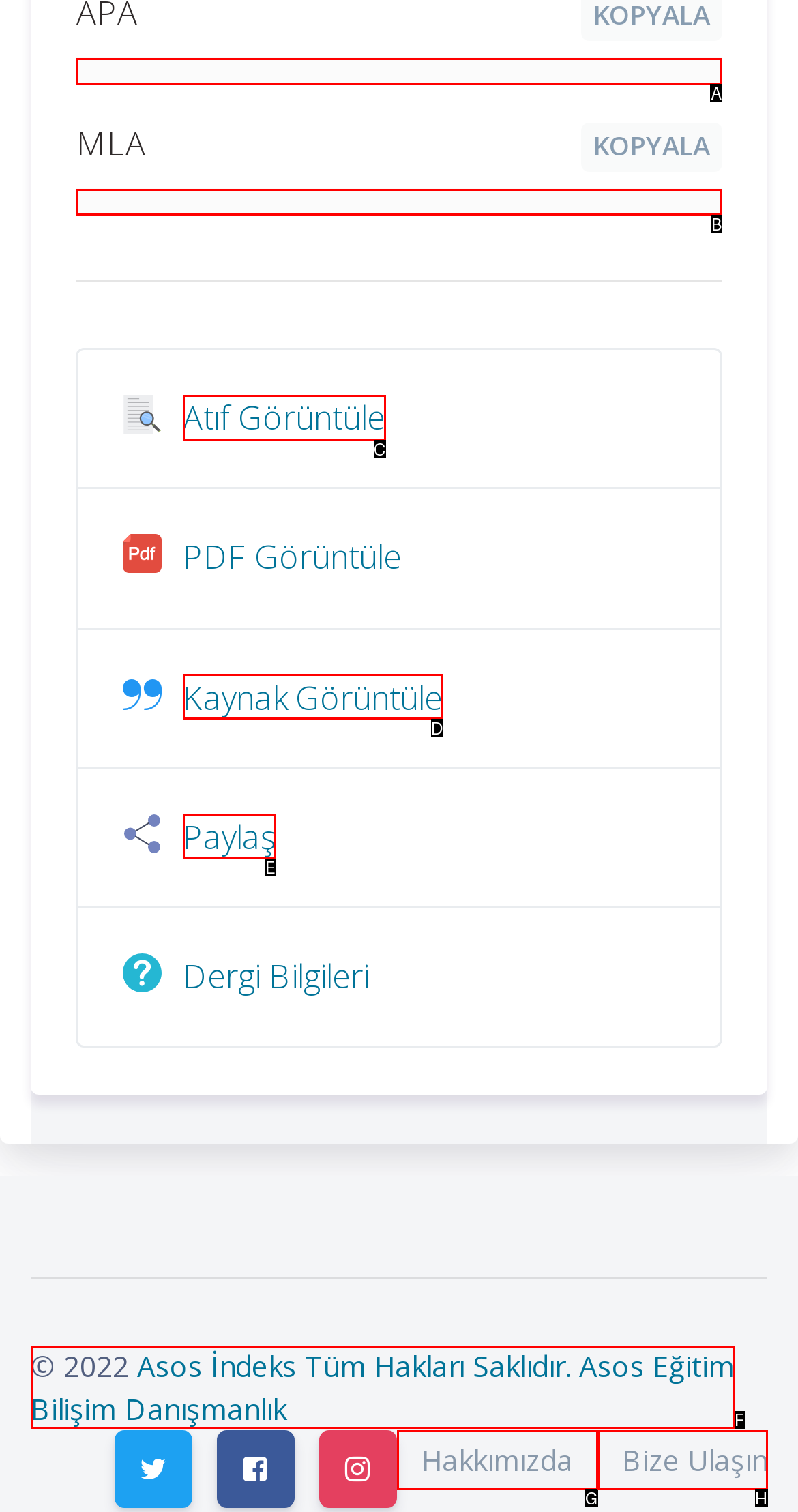Choose the letter that best represents the description: Hakkımızda. Answer with the letter of the selected choice directly.

G